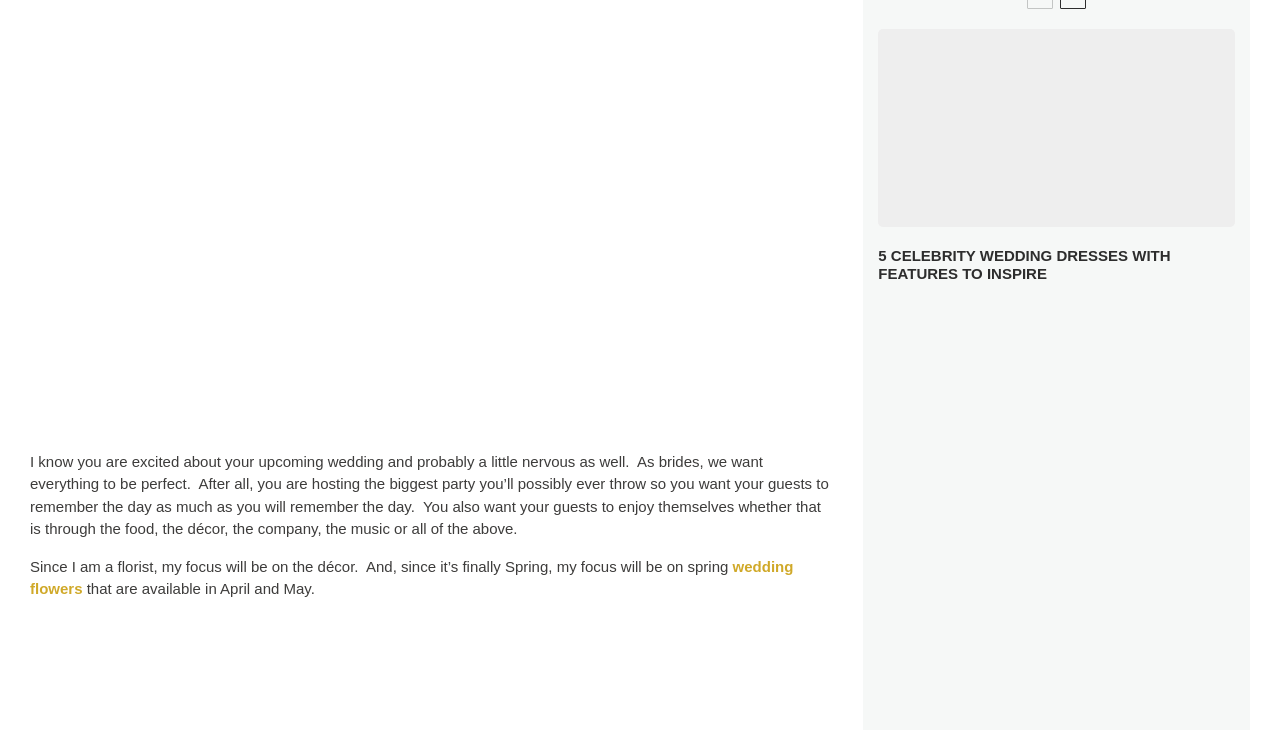What is the theme of the article with the image of a formal dinner reception setup?
Answer the question in as much detail as possible.

The article with the image of a formal dinner reception setup with rectangle tables is about setting up a wedding tablescape, including colors and elements.